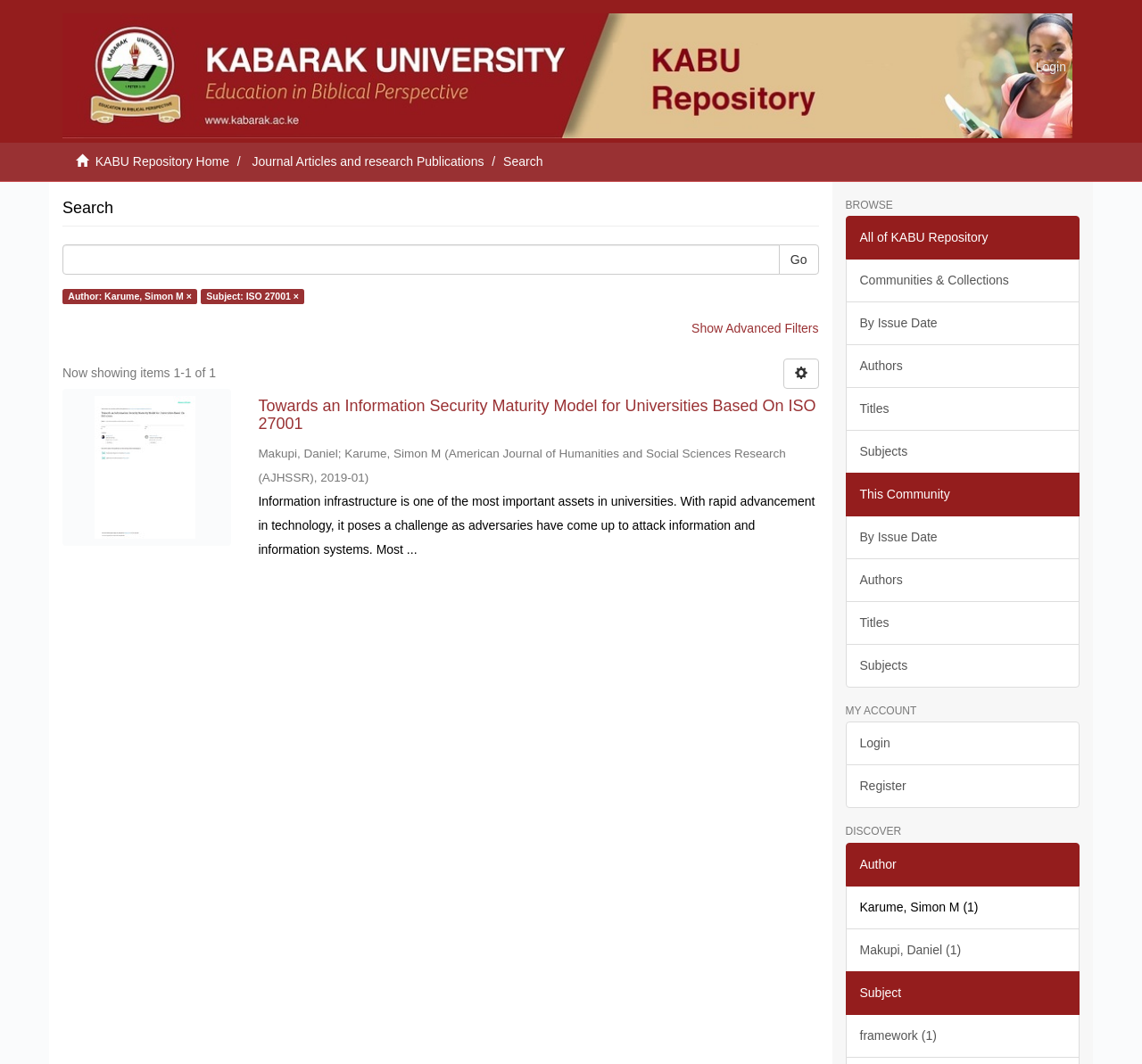Please mark the bounding box coordinates of the area that should be clicked to carry out the instruction: "Login to the system".

[0.895, 0.042, 0.945, 0.084]